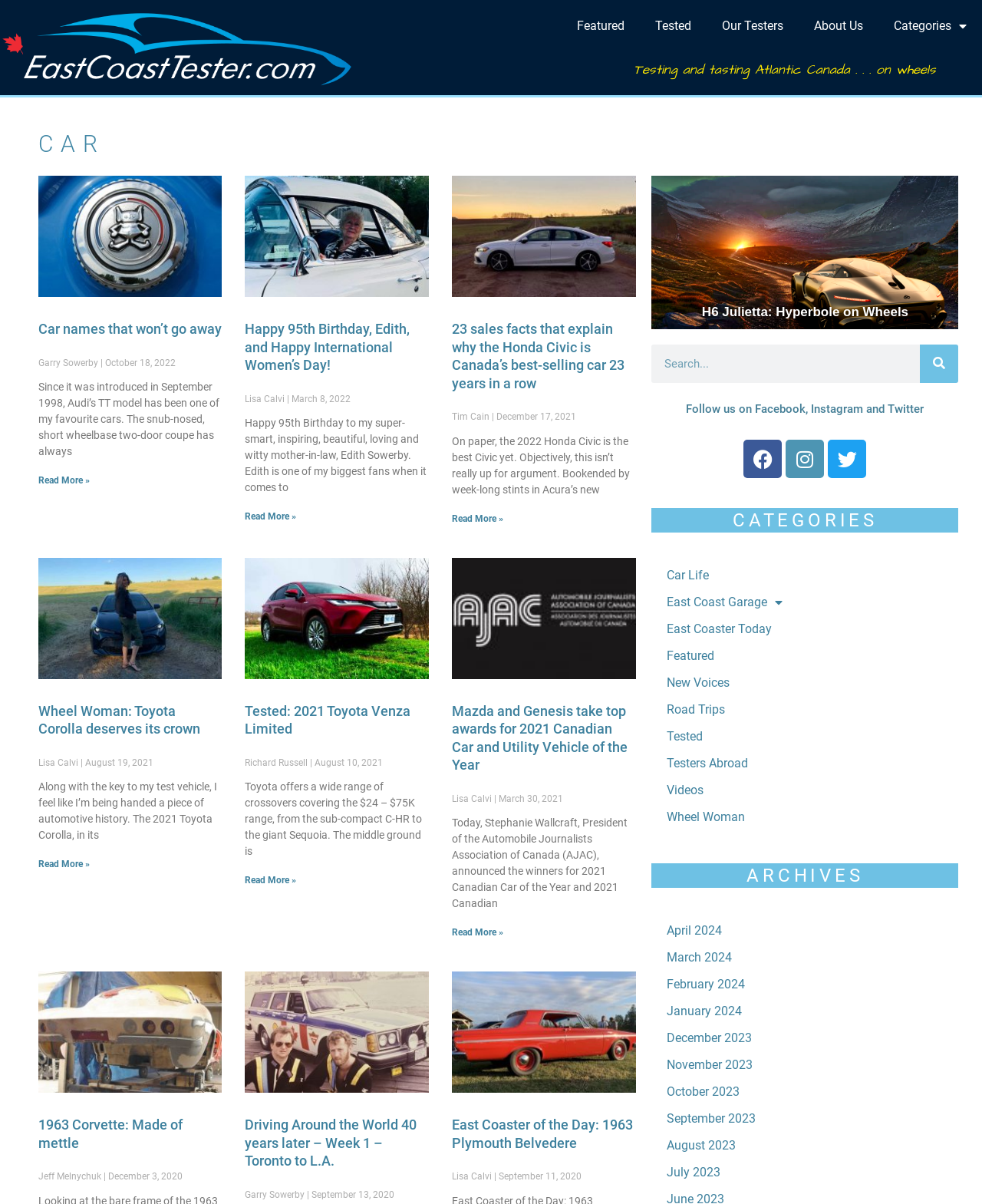Locate the bounding box coordinates of the clickable region necessary to complete the following instruction: "Click on the 'Tested' link". Provide the coordinates in the format of four float numbers between 0 and 1, i.e., [left, top, right, bottom].

[0.652, 0.007, 0.72, 0.036]